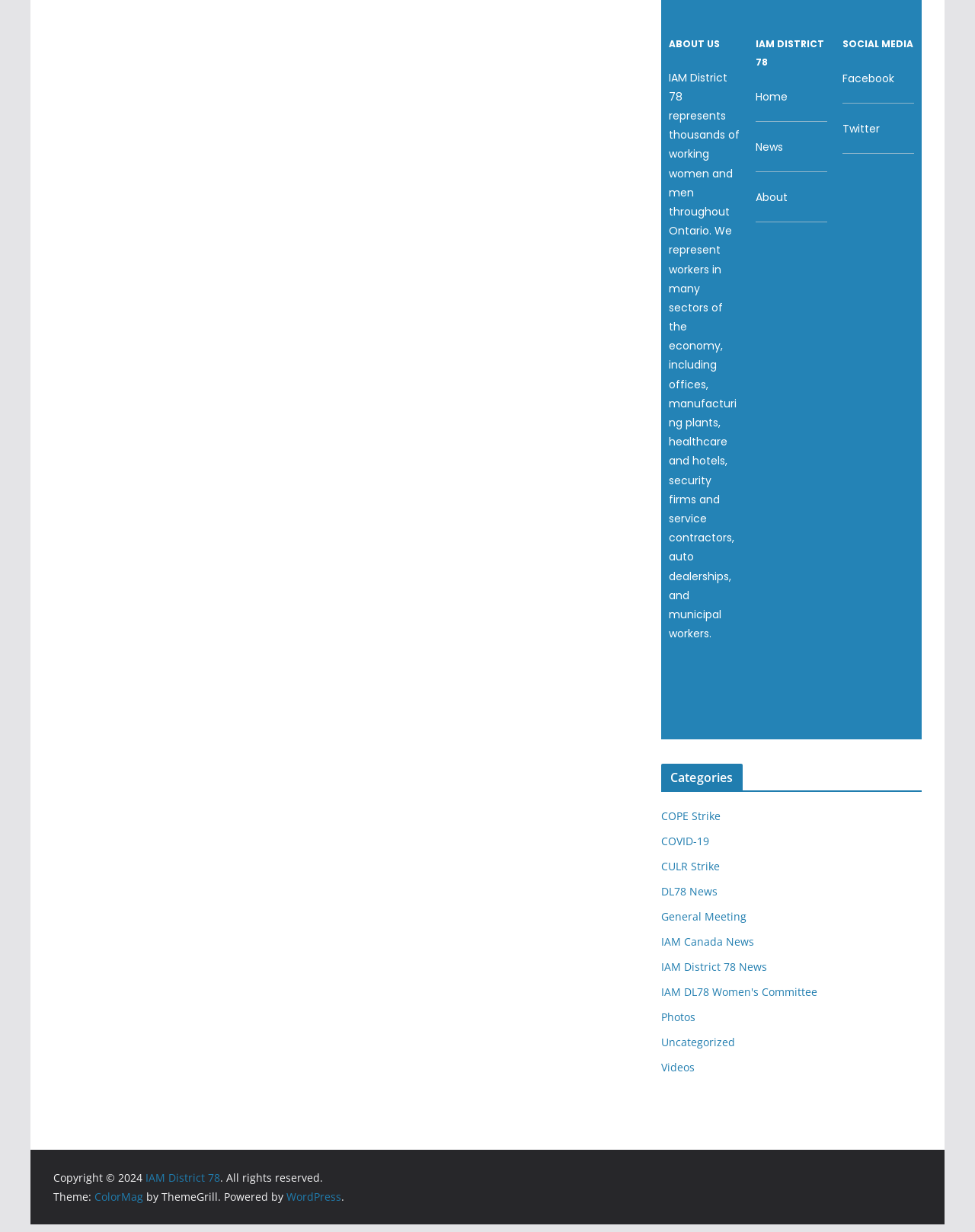Please determine the bounding box coordinates of the section I need to click to accomplish this instruction: "View 'About Us' section".

[0.686, 0.028, 0.759, 0.043]